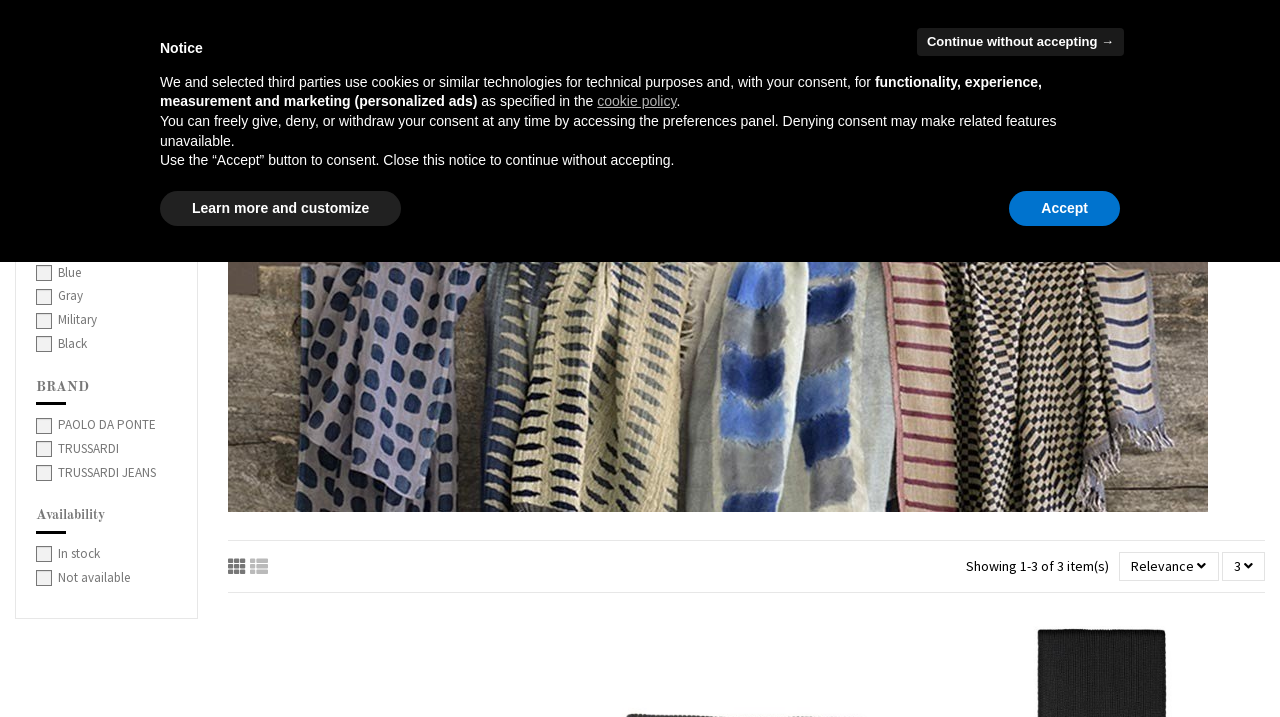How many brands are listed under the 'BRAND' filter?
Using the visual information, reply with a single word or short phrase.

3